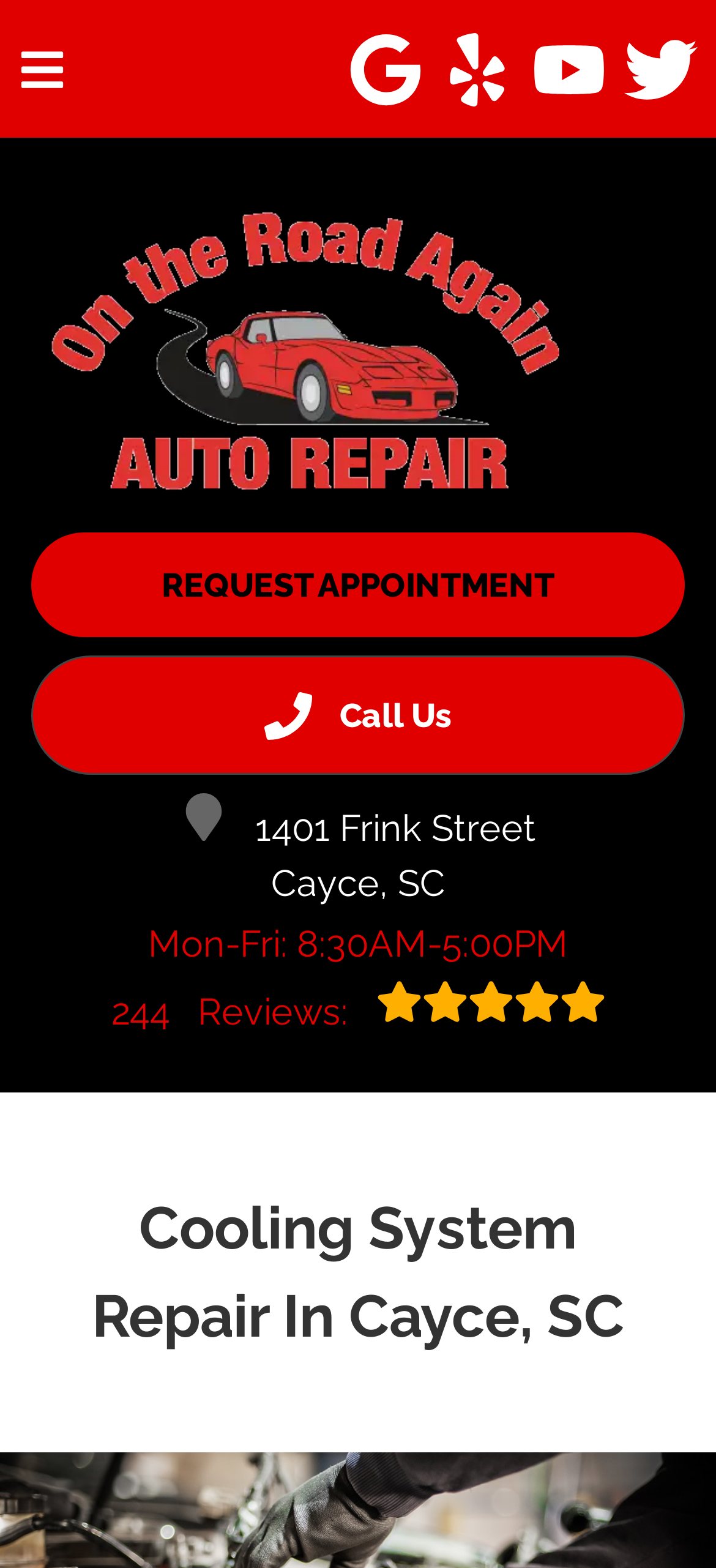Offer an extensive depiction of the webpage and its key elements.

The webpage is about On The Road Again Auto Repair in Cayce, SC, specifically highlighting their Cooling System Repair services. At the top, there is a logo of the auto repair shop, accompanied by a link to the shop's name. Below the logo, there is a prominent call-to-action button to "Make an Appointment". 

To the right of the logo, there are three links: "Call Us", "Open Google Map in a new tab", and a link displaying the shop's address, "1401 Frink Street, Cayce, SC". 

Further down, there is a heading indicating the shop's business hours, "Mon-Fri: 8:30AM-5:00PM". Below this, there is a link to "244 Reviews", accompanied by a star rating image. 

On the top-left corner, there is a navigation menu with buttons for "HOME", "SERVICES", "VEHICLES WE SERVICE", "SERVICE VIDEOS", "ABOUT", and "CONTACT". 

At the very top, there is a checkbox for "Navigation" and a "Menu button" next to it. 

On the bottom, there are social media links to Google My Business, Yelp, Youtube, and Twitter. 

The main heading of the page, "Cooling System Repair In Cayce, SC", is located near the bottom of the page.